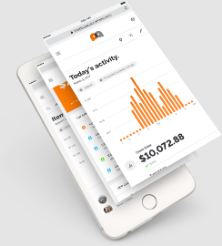What is the title of the section that displays key metrics?
Look at the image and respond with a one-word or short phrase answer.

Today's activity